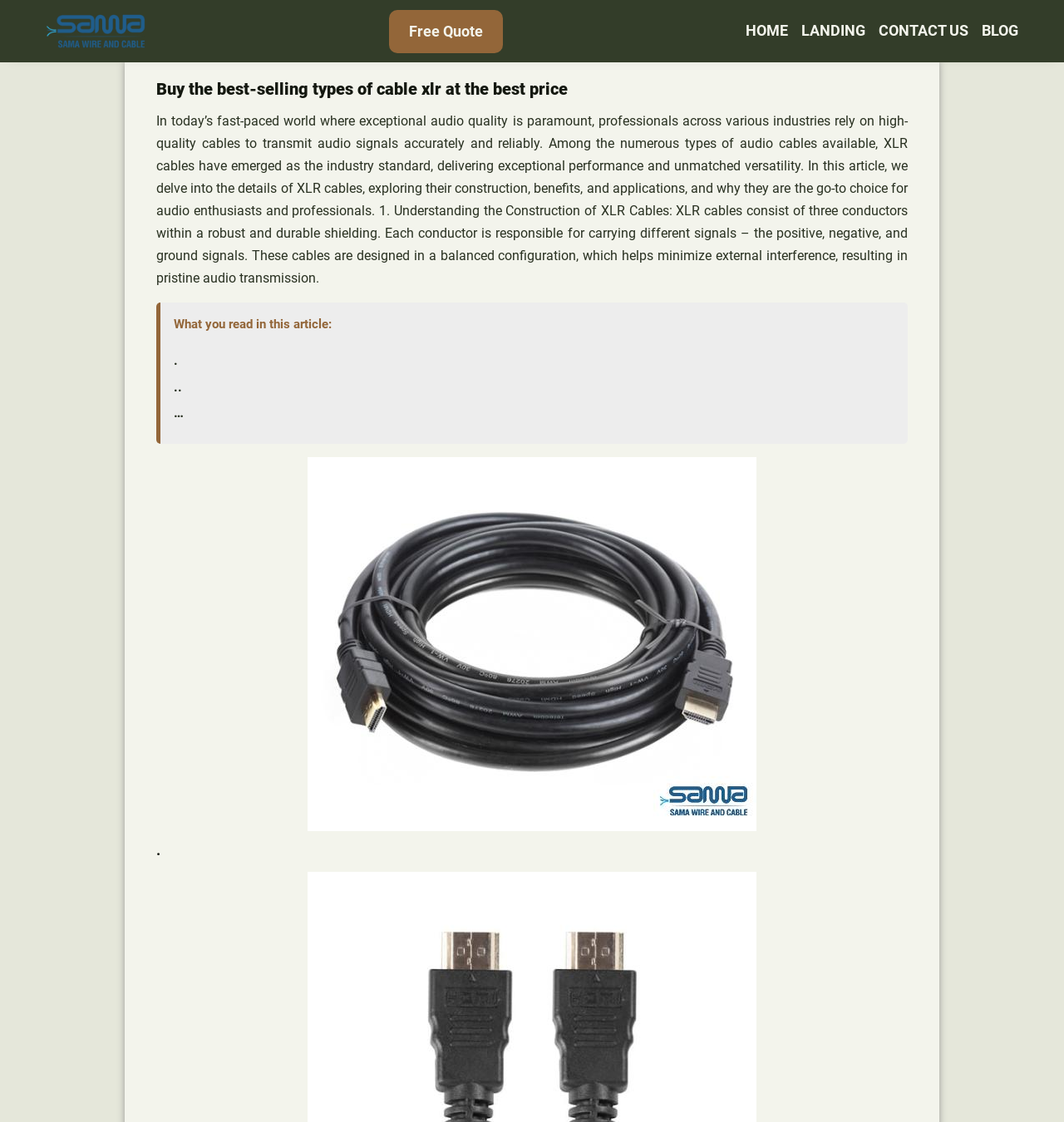What is the purpose of XLR cables?
Please analyze the image and answer the question with as much detail as possible.

According to the article, XLR cables are used to transmit audio signals accurately and reliably, as stated in the sentence 'professionals across various industries rely on high-quality cables to transmit audio signals accurately and reliably'.